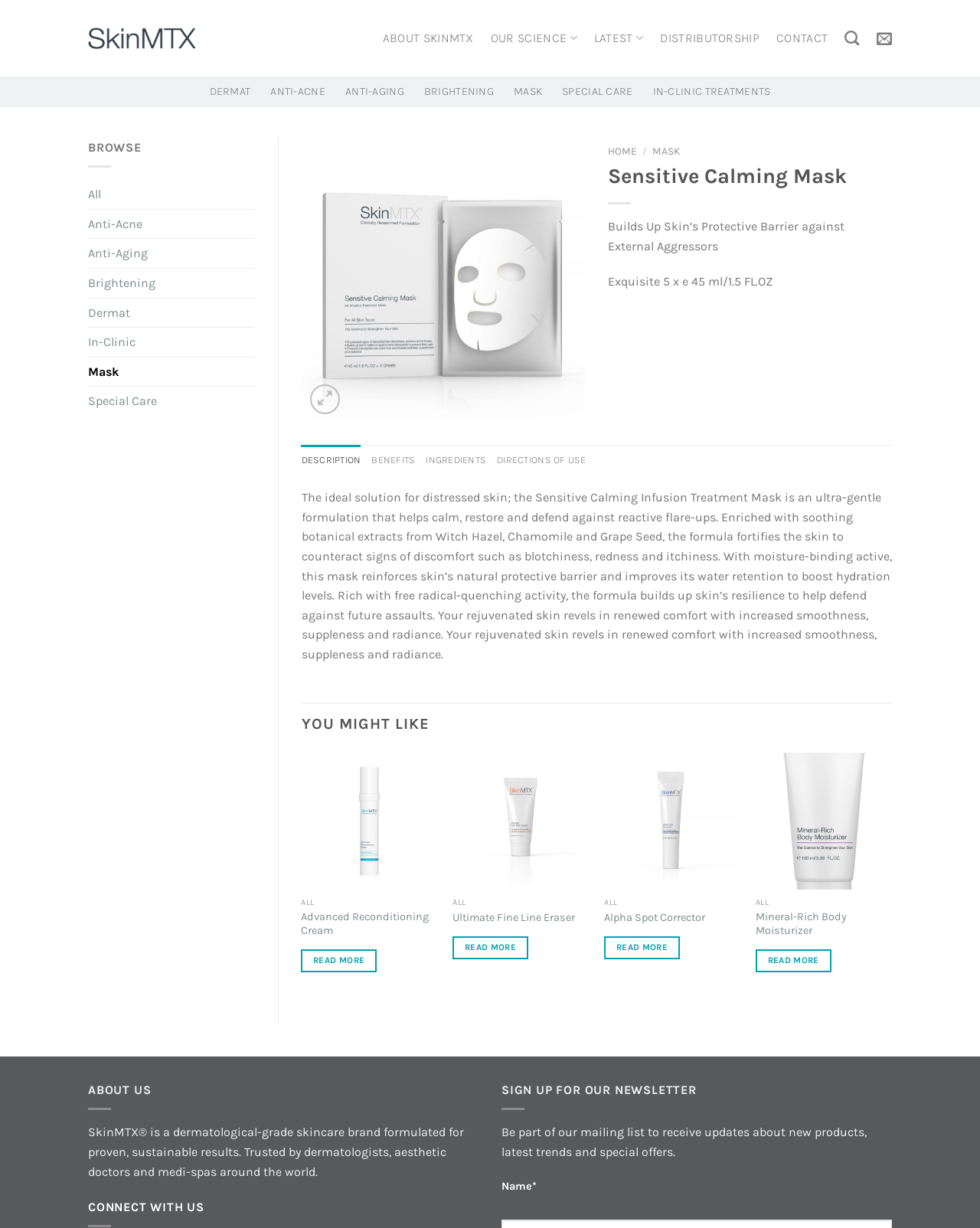Please find the bounding box coordinates of the element that needs to be clicked to perform the following instruction: "Read more about the product by clicking on 'DESCRIPTION'". The bounding box coordinates should be four float numbers between 0 and 1, represented as [left, top, right, bottom].

[0.307, 0.362, 0.368, 0.387]